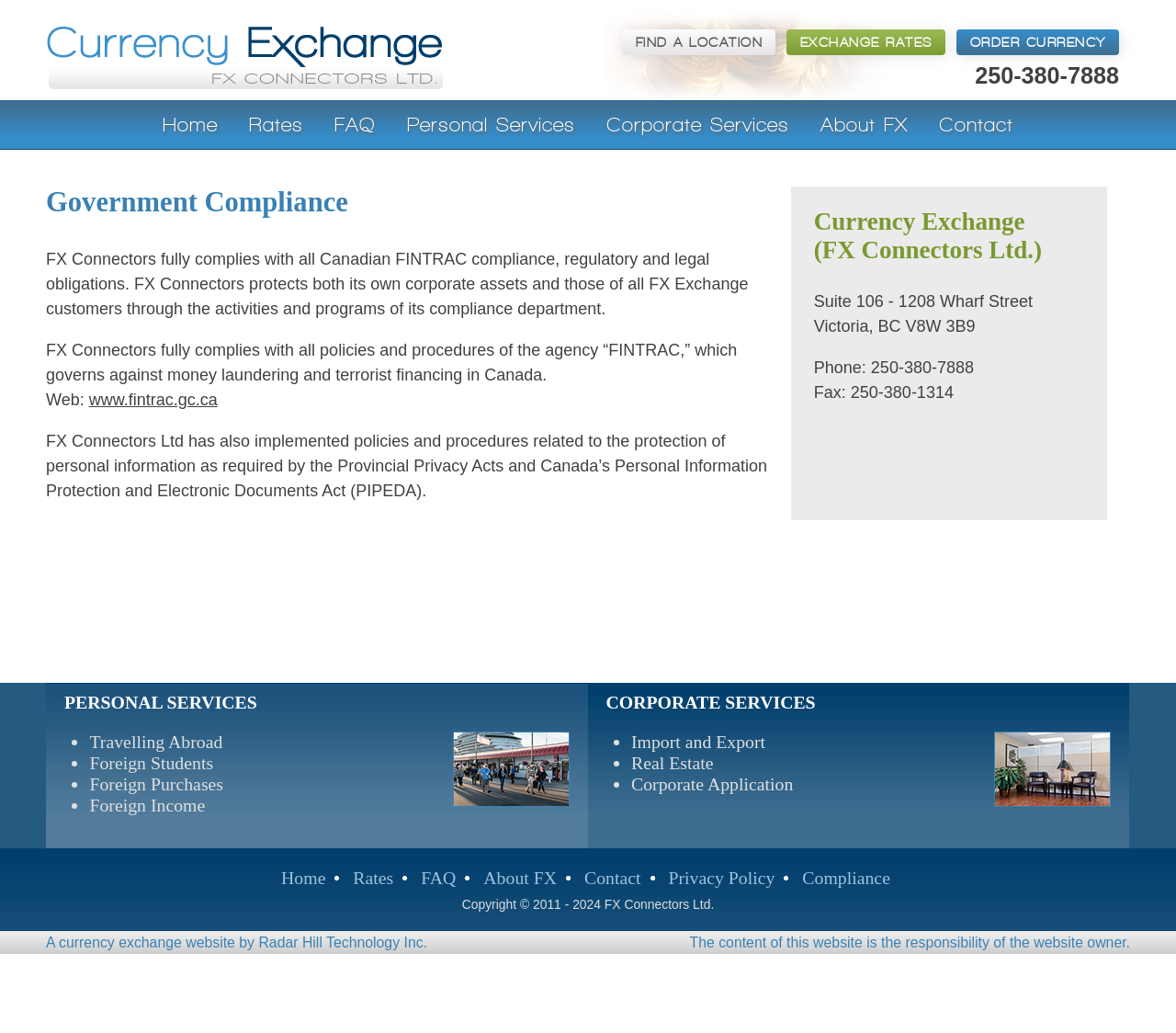Locate the bounding box for the described UI element: "alt="Currency Exchange FX connectors LTD"". Ensure the coordinates are four float numbers between 0 and 1, formatted as [left, top, right, bottom].

[0.039, 0.024, 0.377, 0.094]